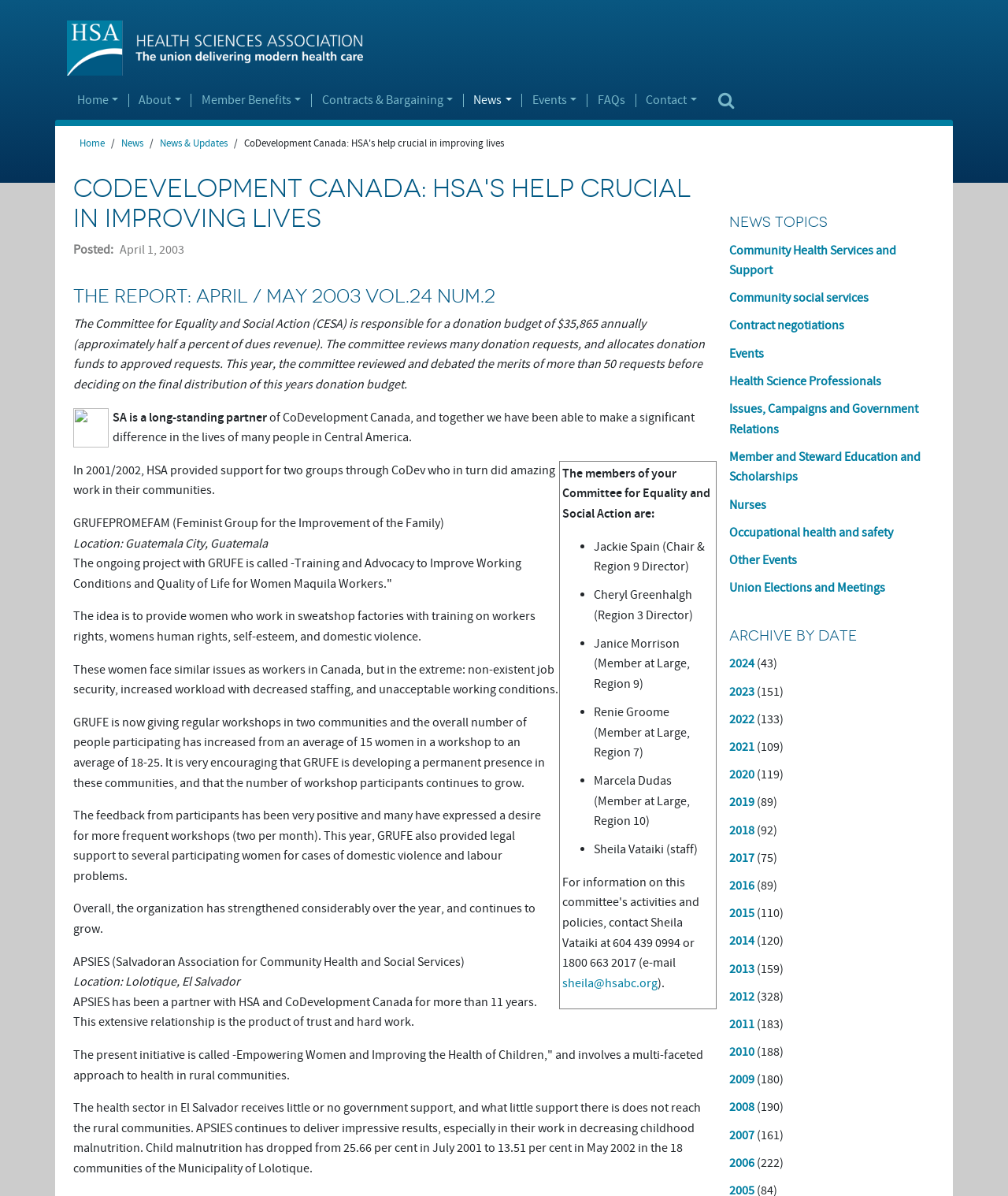Please identify the bounding box coordinates of the area that needs to be clicked to fulfill the following instruction: "Click on 'Home'."

[0.066, 0.078, 0.127, 0.09]